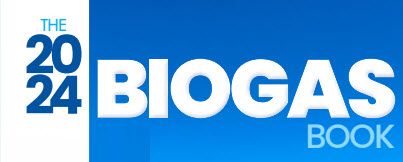Who is the target audience of the book?
Please respond to the question with a detailed and well-explained answer.

The design of the book suggests that it is aimed at both newcomers and industry veterans, providing valuable insights and information about the biogas industry, making it a comprehensive guide for anyone interested in exploring biogas systems.